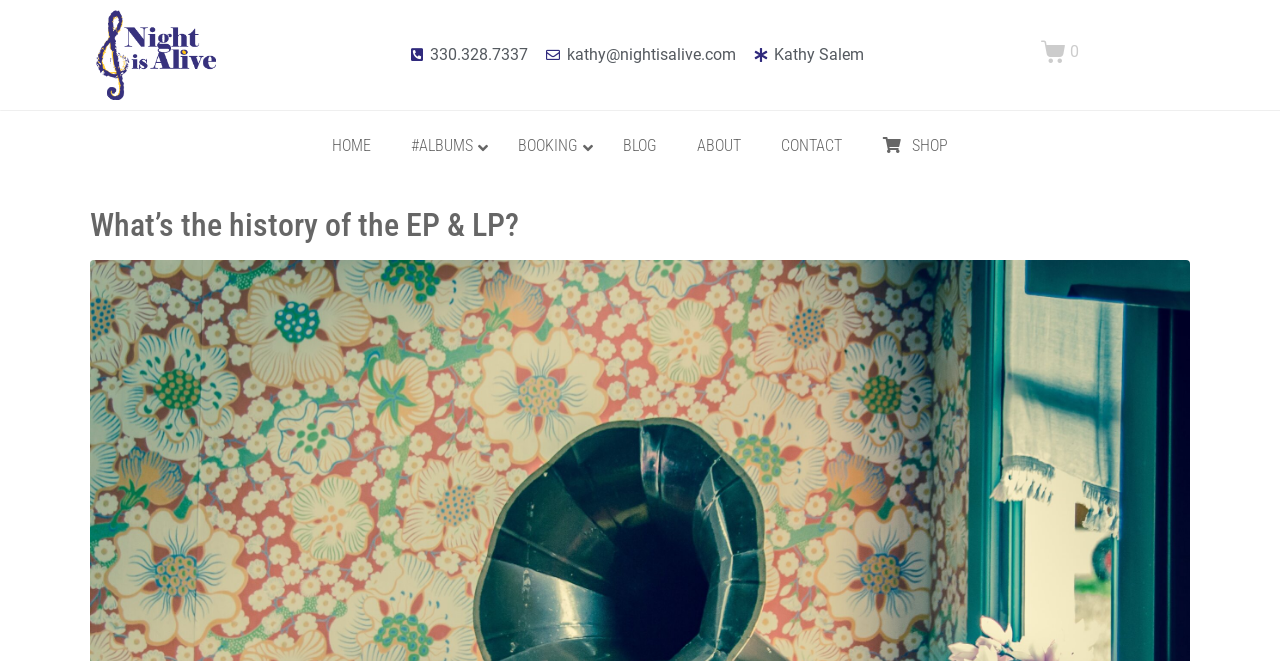Please identify the bounding box coordinates of the element I should click to complete this instruction: 'contact Kathy Salem'. The coordinates should be given as four float numbers between 0 and 1, like this: [left, top, right, bottom].

[0.425, 0.065, 0.575, 0.101]